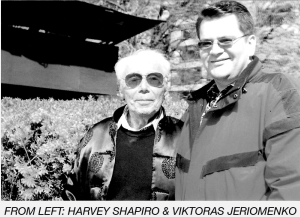Provide a short answer to the following question with just one word or phrase: How many years of experience does Viktoras Jeriomenko have?

over 25 years